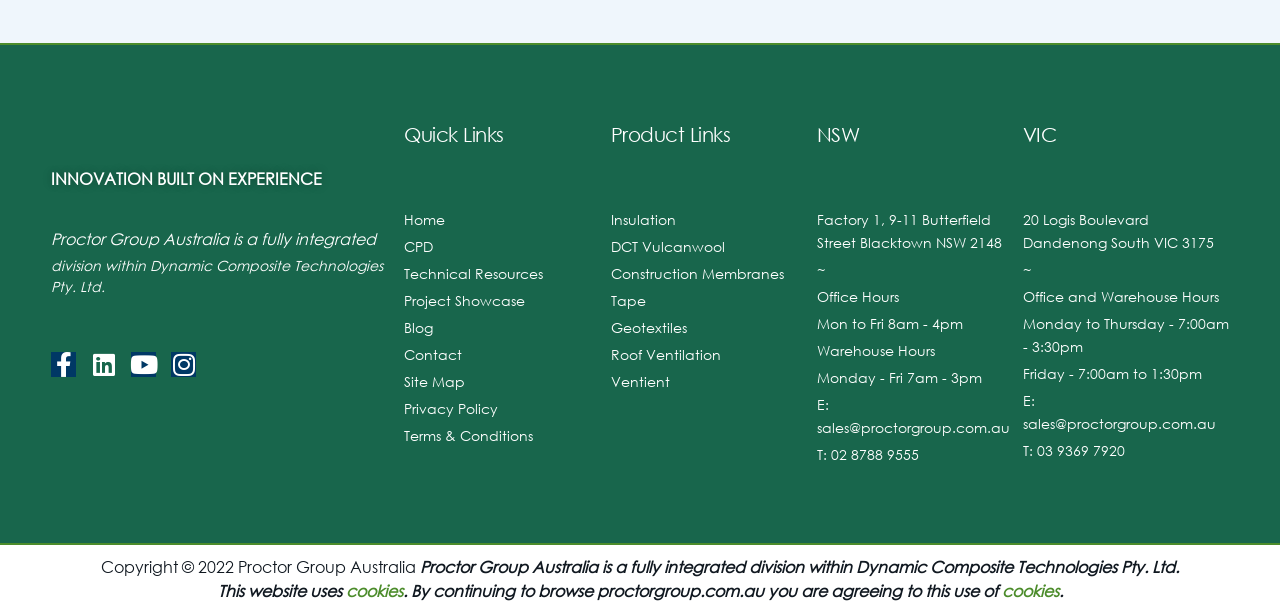Please identify the bounding box coordinates of the element I need to click to follow this instruction: "Learn about Bending Single Pogo Pins".

None